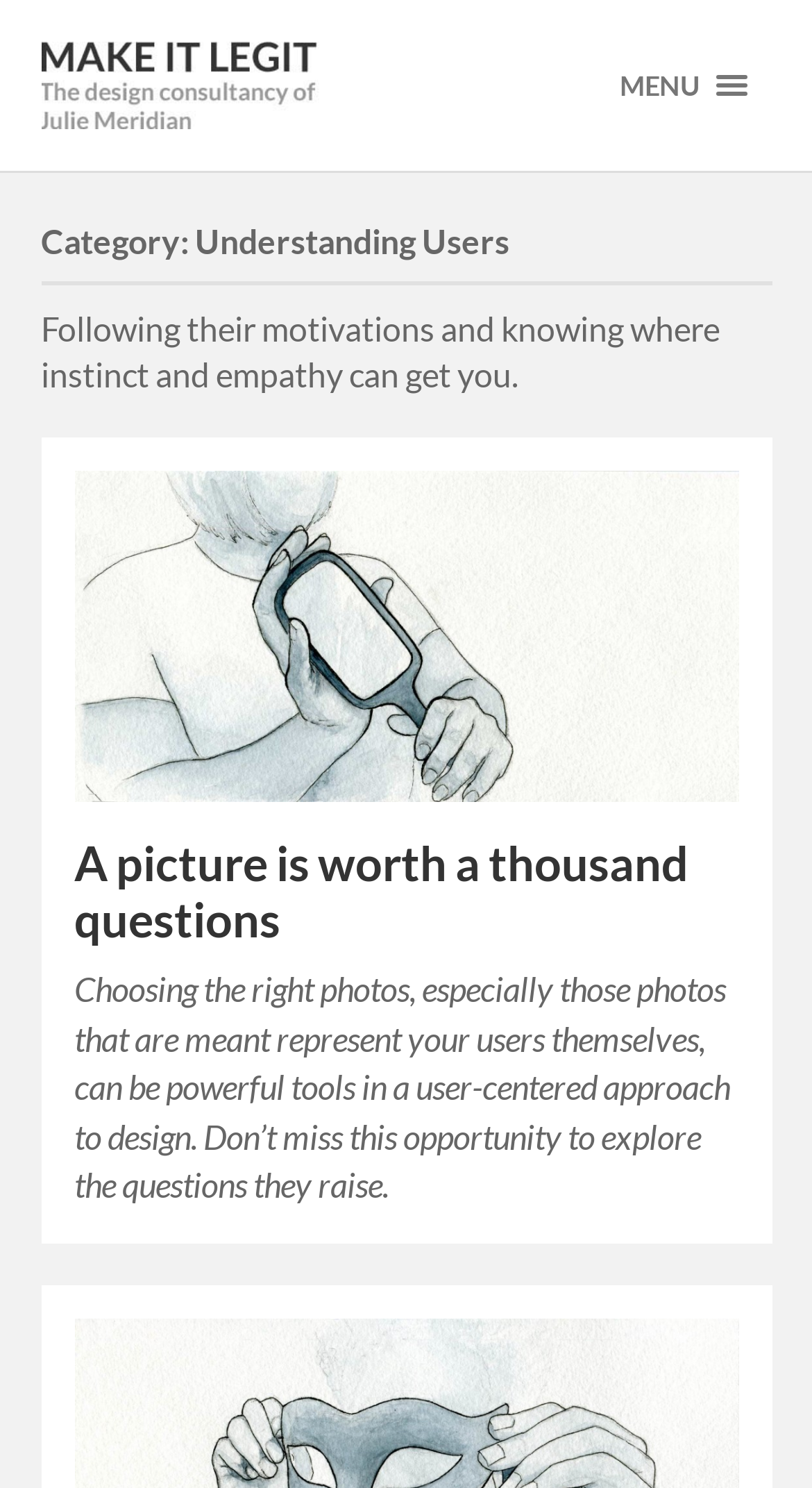Provide the bounding box coordinates for the UI element that is described by this text: "Menu Close". The coordinates should be in the form of four float numbers between 0 and 1: [left, top, right, bottom].

[0.732, 0.035, 0.95, 0.08]